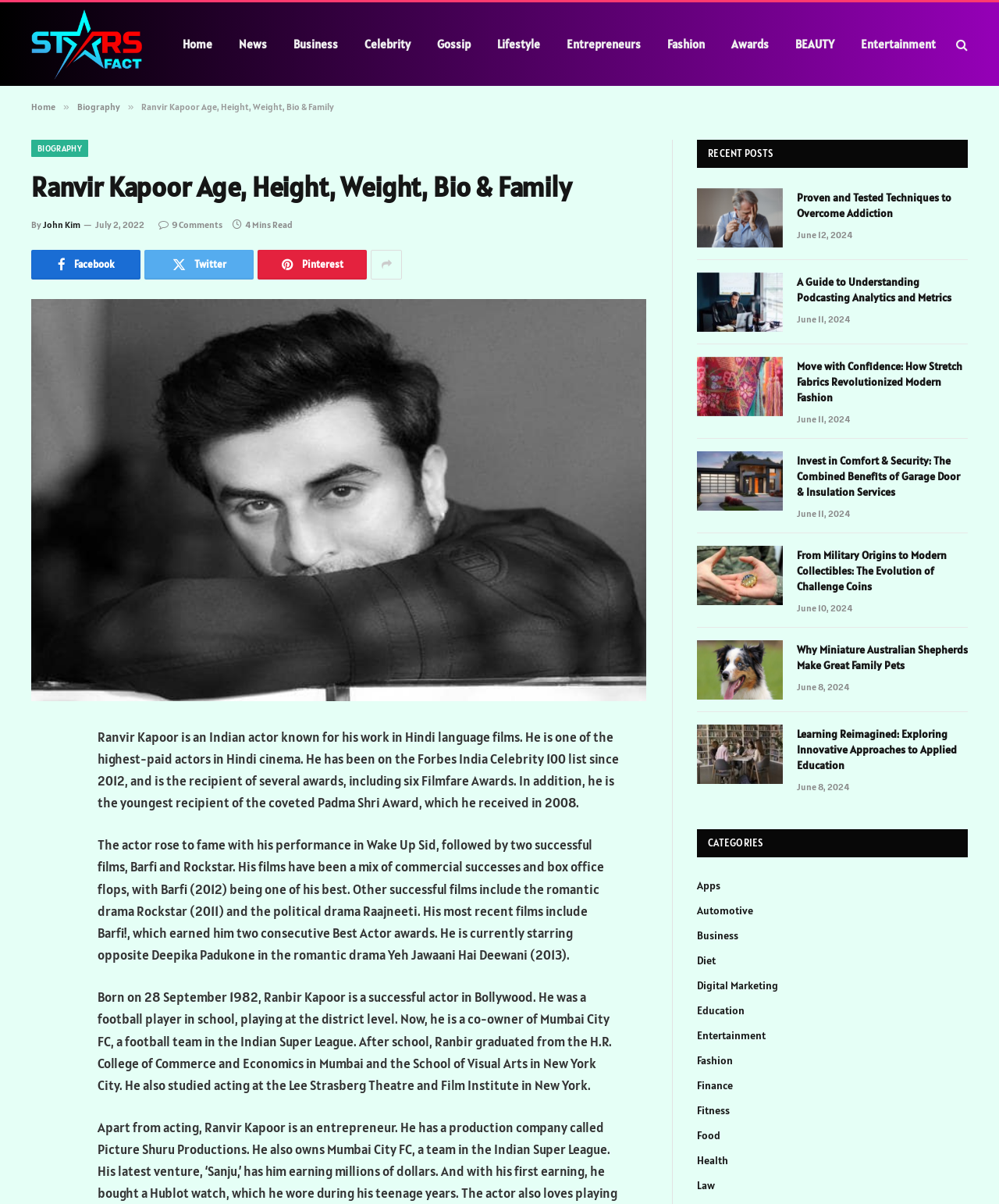Can you show the bounding box coordinates of the region to click on to complete the task described in the instruction: "Read Ranvir Kapoor's biography"?

[0.142, 0.084, 0.335, 0.093]